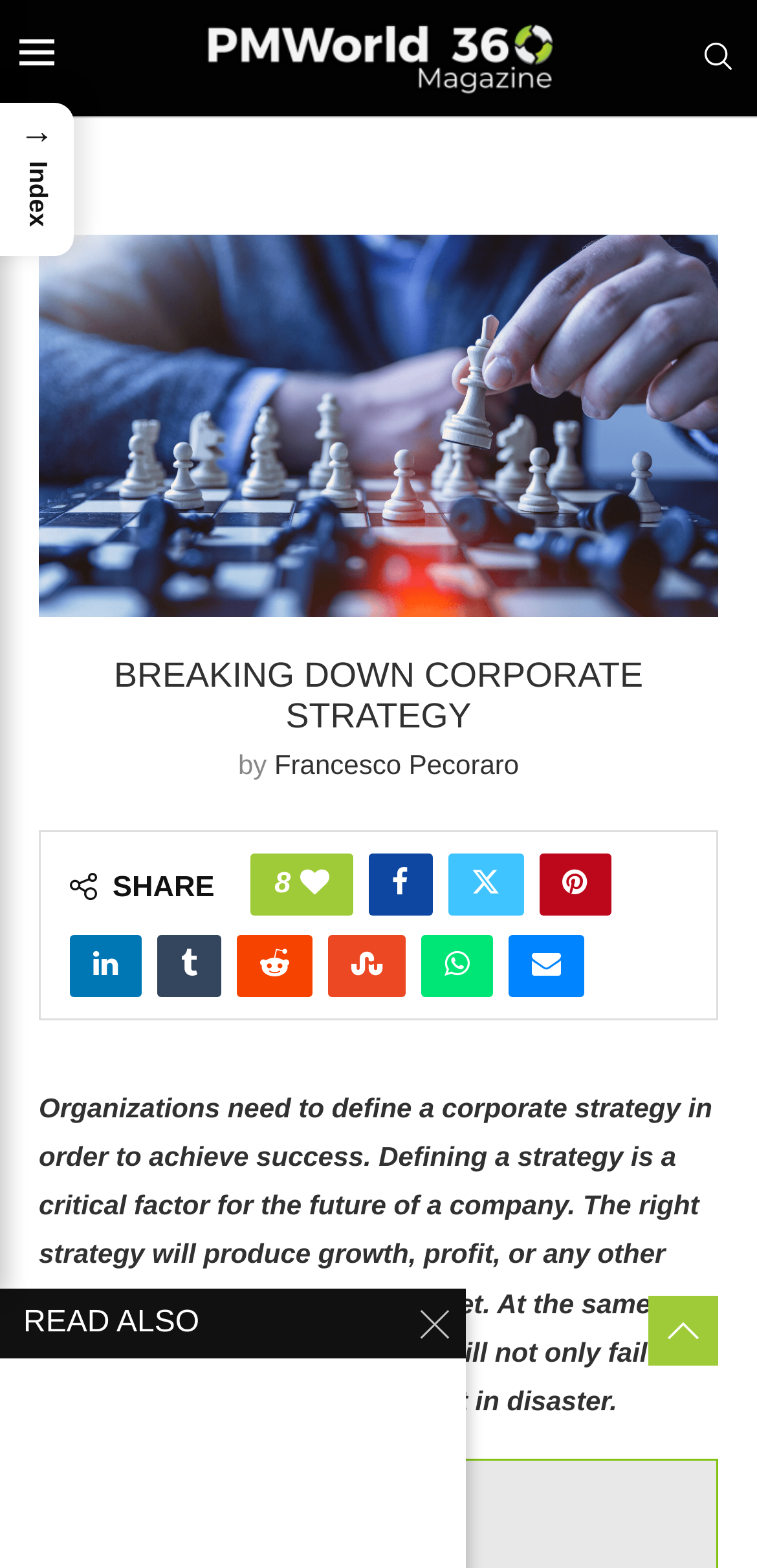Determine the bounding box coordinates of the target area to click to execute the following instruction: "Read also X."

[0.0, 0.821, 0.615, 0.866]